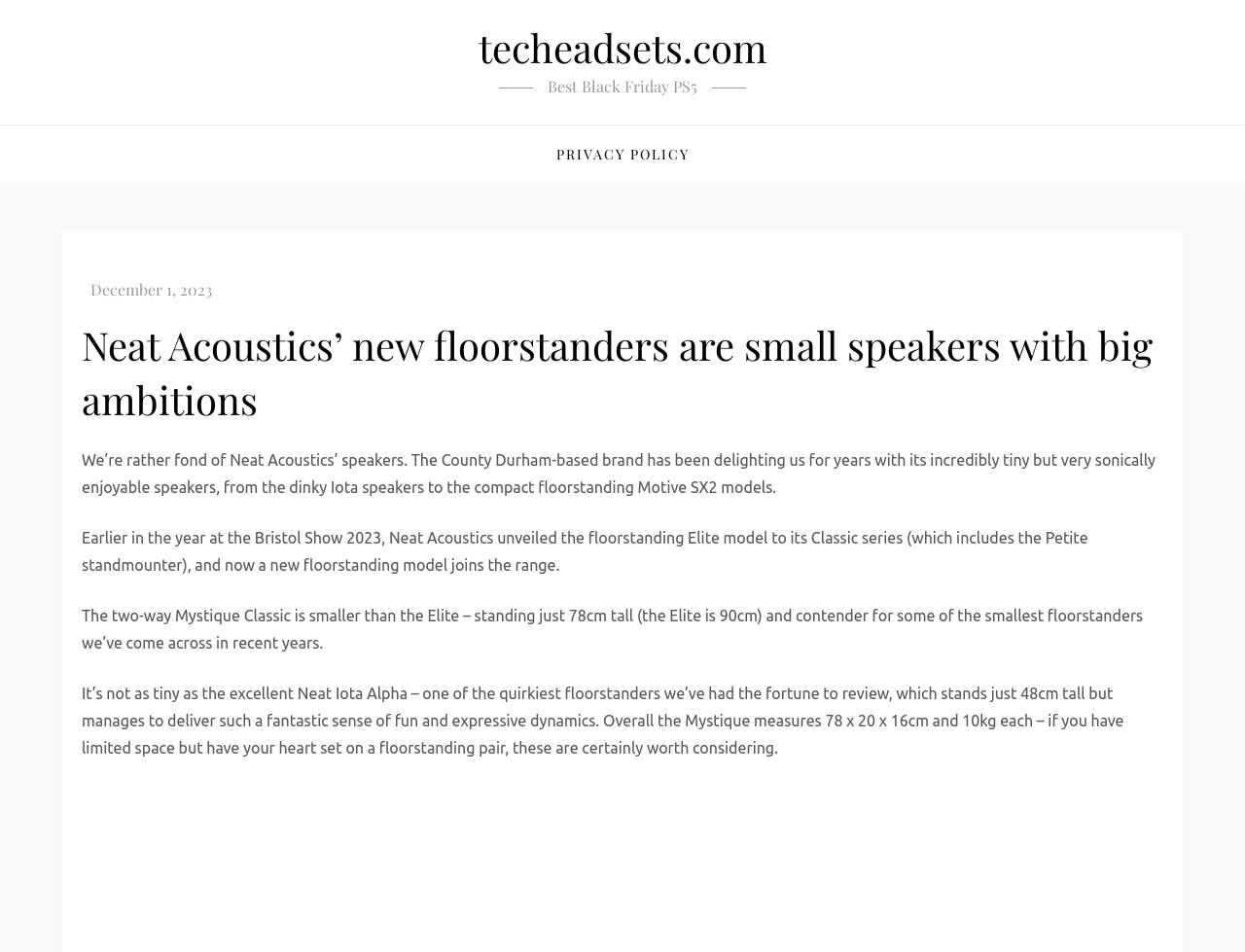How tall is the Neat Iota Alpha?
Utilize the image to construct a detailed and well-explained answer.

The Neat Iota Alpha is mentioned as one of the quirkiest floorstanders reviewed, which stands just 48cm tall and delivers a fantastic sense of fun and expressive dynamics.